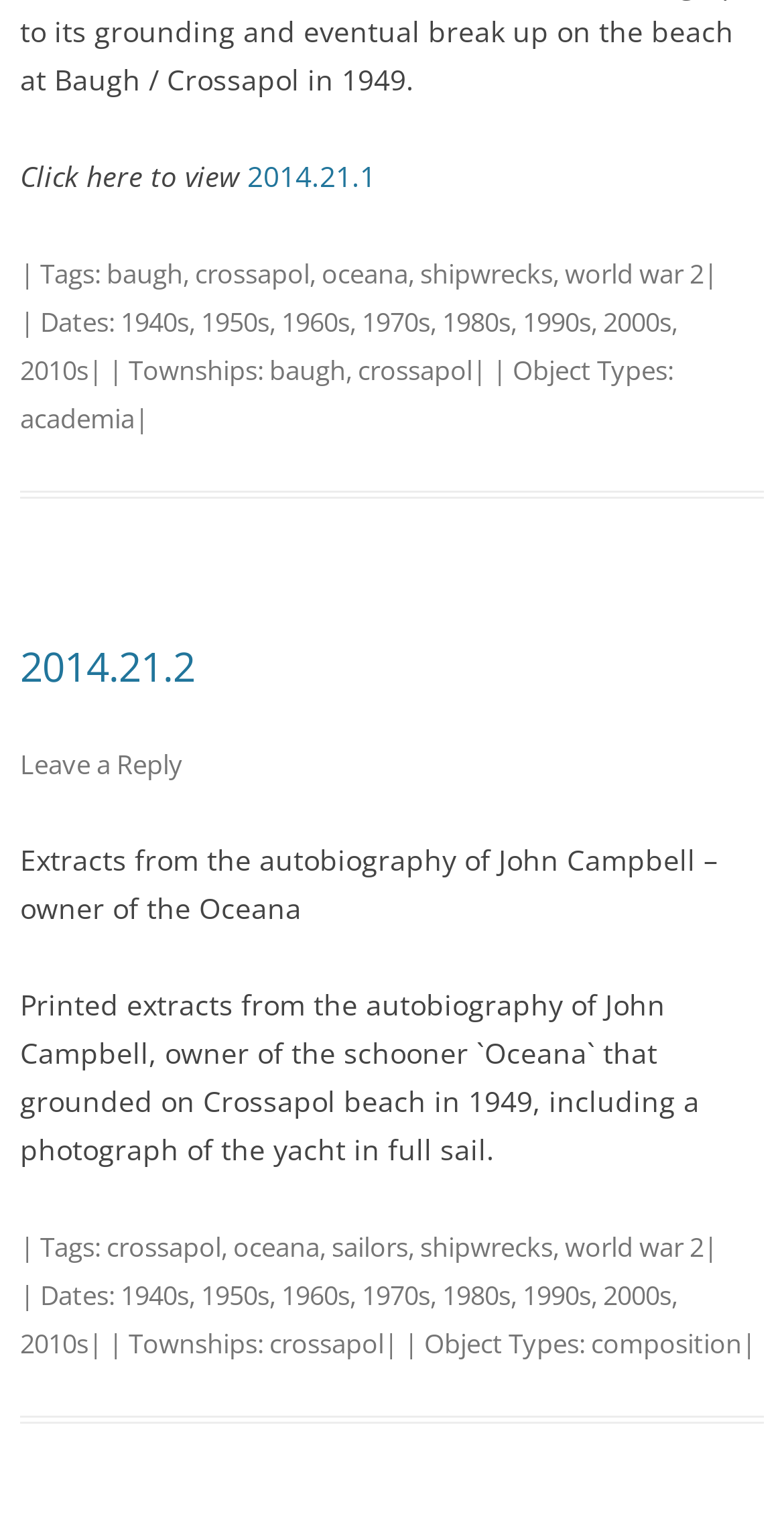Identify the bounding box coordinates of the specific part of the webpage to click to complete this instruction: "Explore tag baugh".

[0.136, 0.166, 0.233, 0.189]